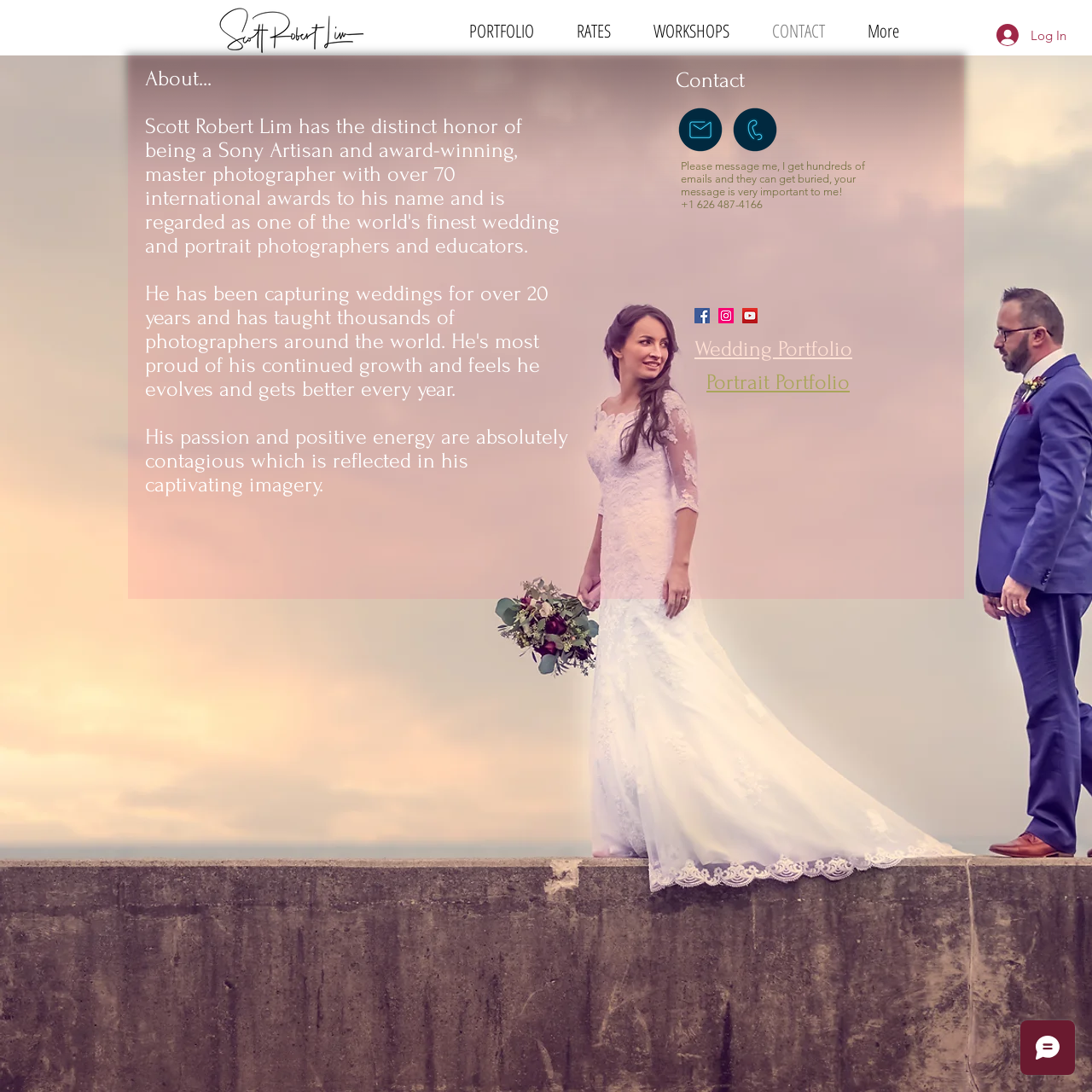What is the photographer's contact phone number?
Using the visual information from the image, give a one-word or short-phrase answer.

+1 626 487-4166